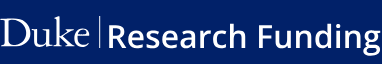What is the purpose of the image?
Answer with a single word or phrase by referring to the visual content.

to showcase research funding opportunities